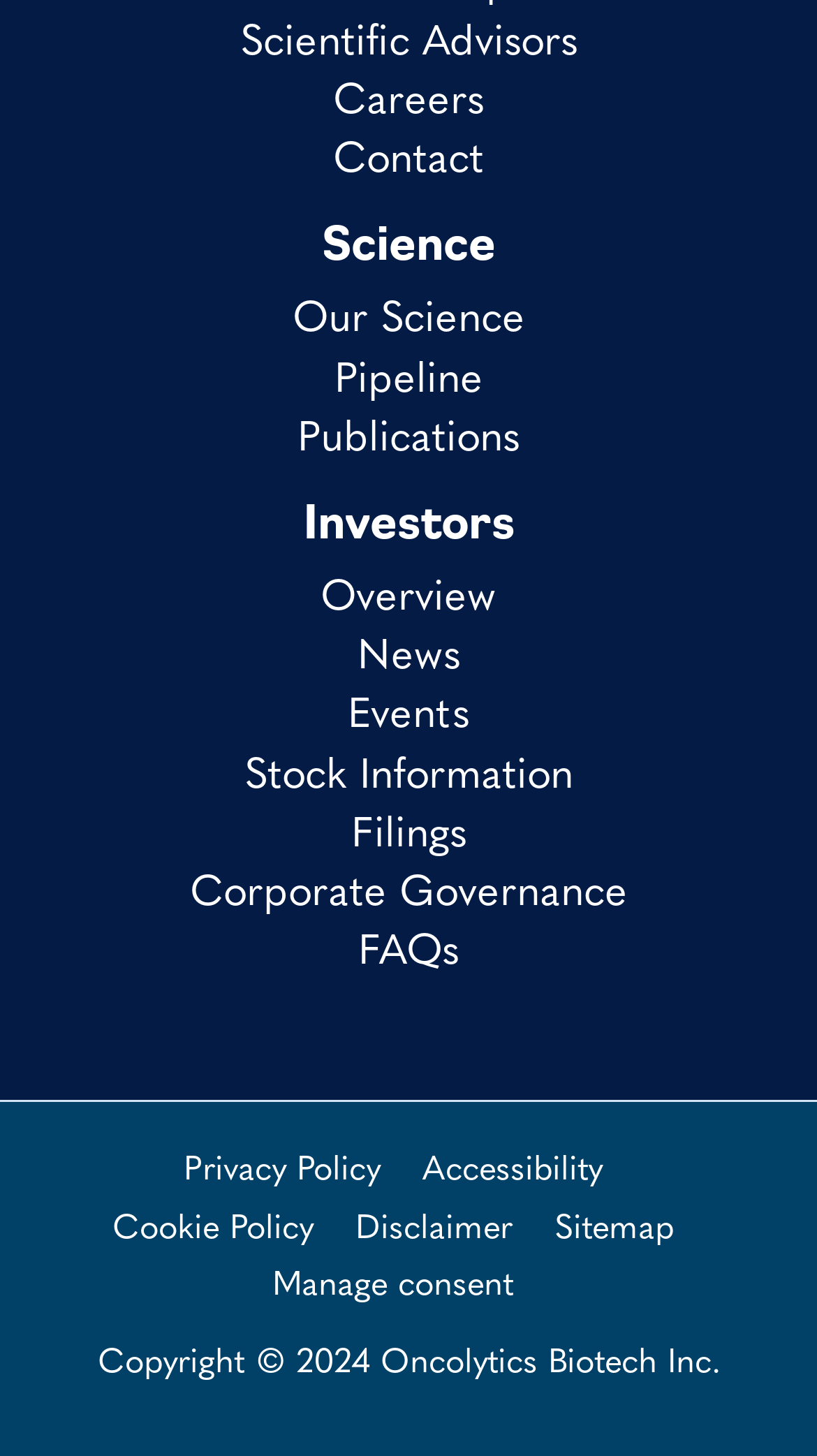Please determine the bounding box coordinates of the element to click in order to execute the following instruction: "Explore Our Science". The coordinates should be four float numbers between 0 and 1, specified as [left, top, right, bottom].

[0.358, 0.206, 0.642, 0.235]